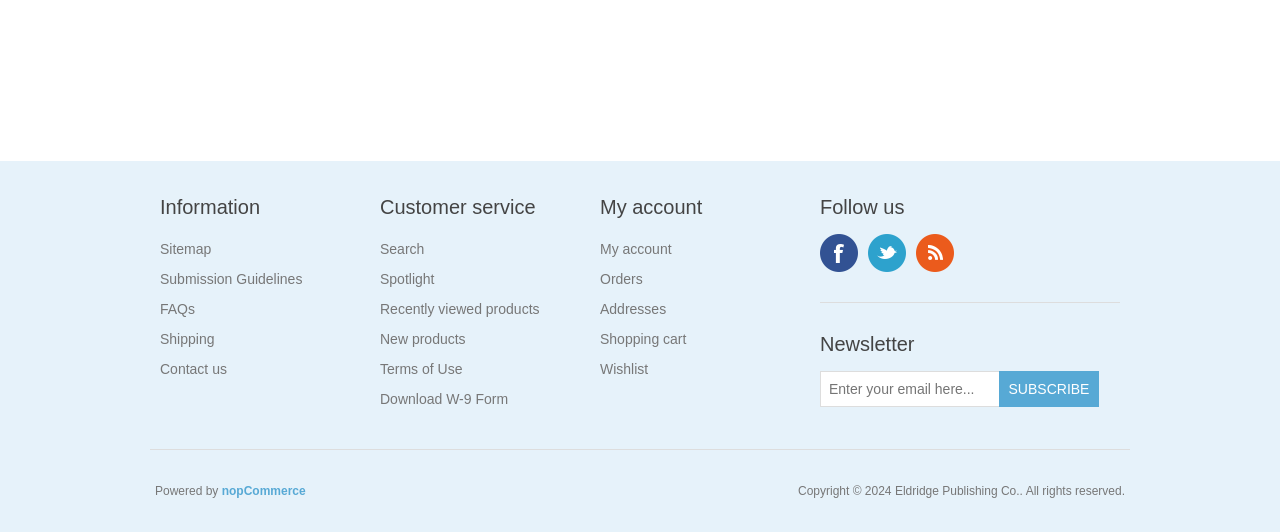Please locate the bounding box coordinates of the element that needs to be clicked to achieve the following instruction: "Follow us on Facebook". The coordinates should be four float numbers between 0 and 1, i.e., [left, top, right, bottom].

[0.641, 0.441, 0.67, 0.512]